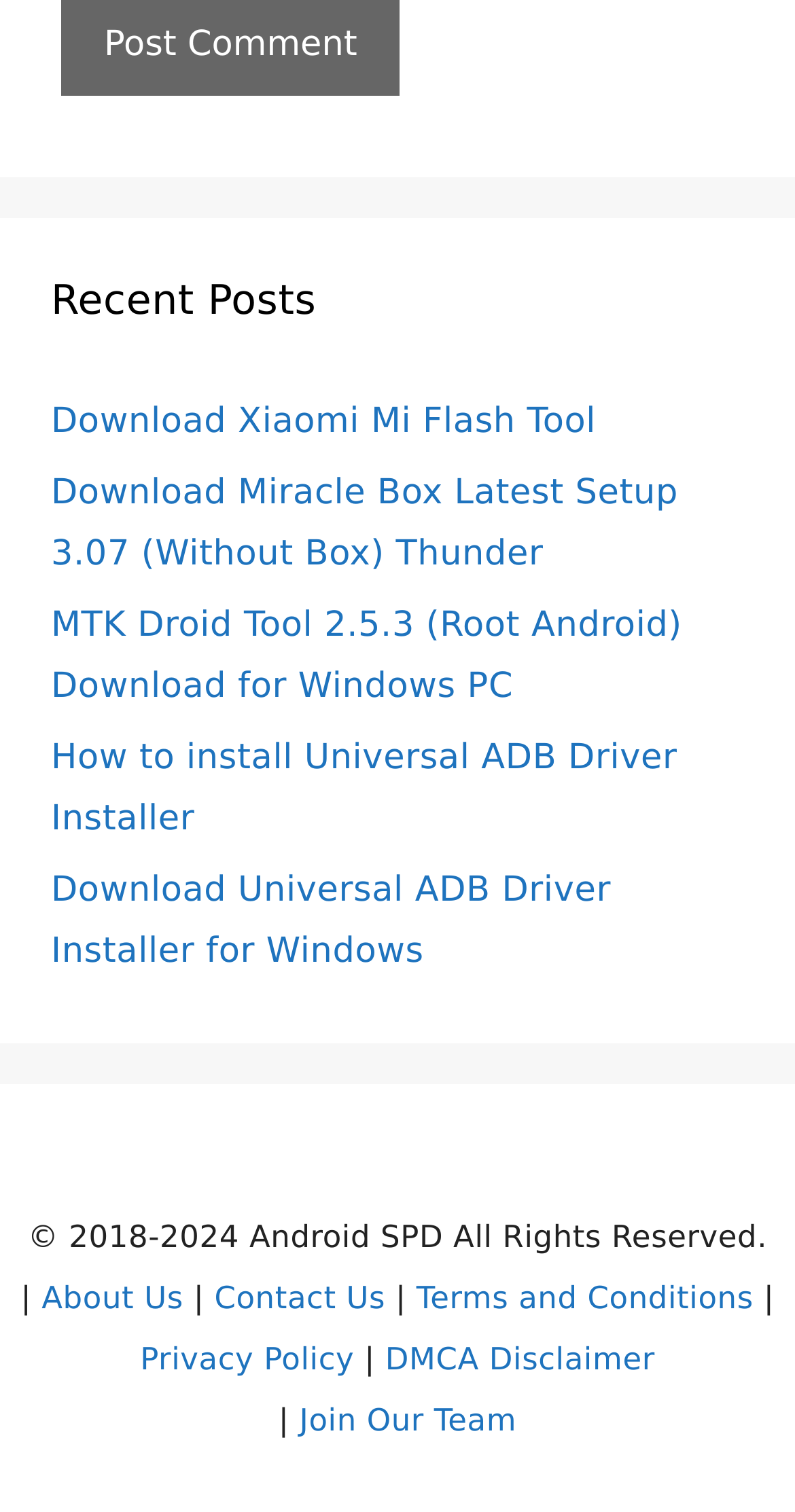Please locate the bounding box coordinates of the region I need to click to follow this instruction: "Download Xiaomi Mi Flash Tool".

[0.064, 0.265, 0.75, 0.292]